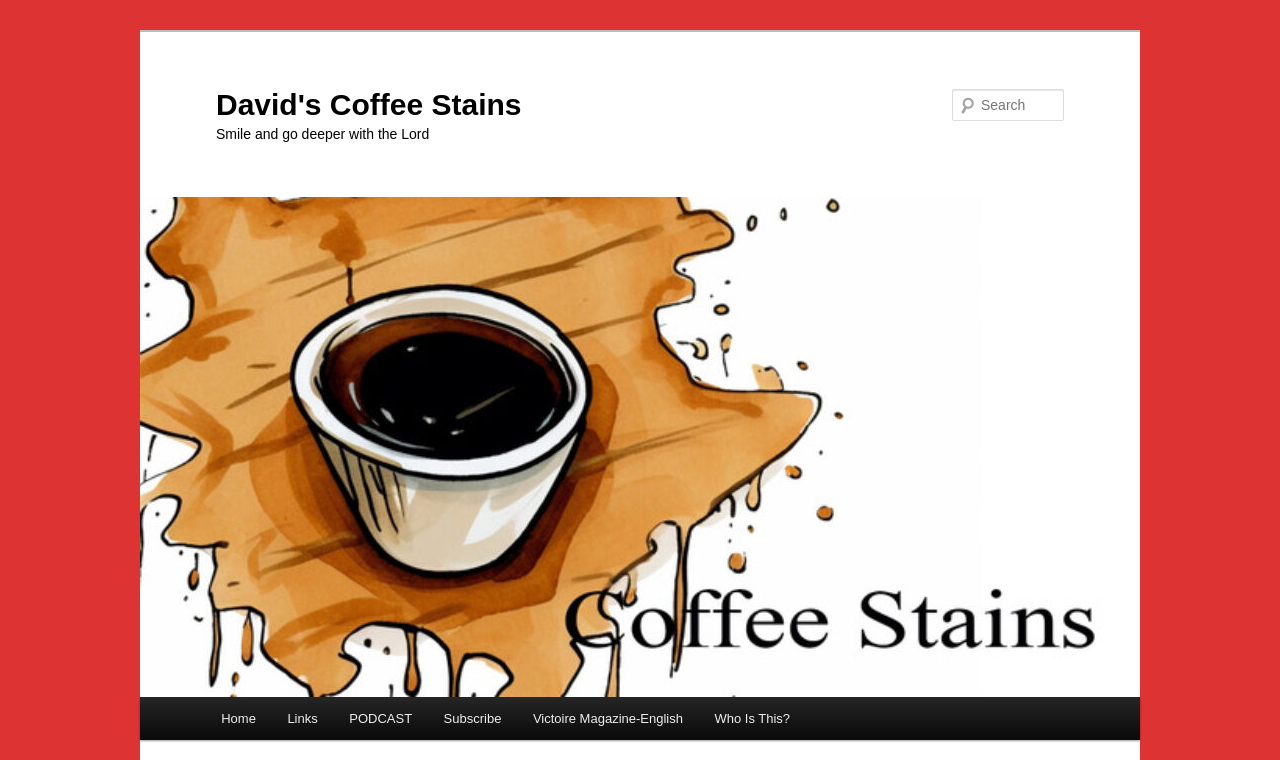Find the UI element described as: "flocreative" and predict its bounding box coordinates. Ensure the coordinates are four float numbers between 0 and 1, [left, top, right, bottom].

None